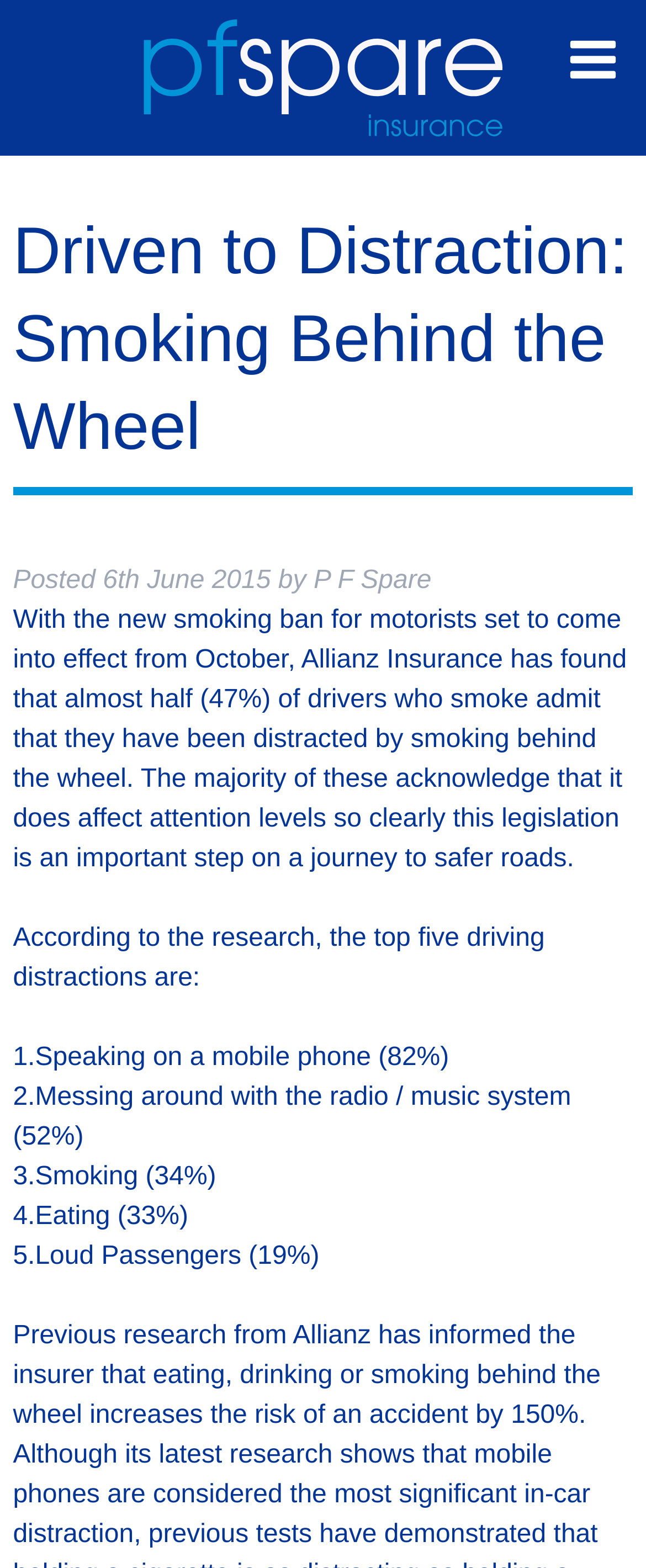Find the UI element described as: "parent_node: About" and predict its bounding box coordinates. Ensure the coordinates are four float numbers between 0 and 1, [left, top, right, bottom].

[0.212, 0.008, 0.788, 0.099]